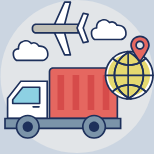Please give a concise answer to this question using a single word or phrase: 
What is the truck transporting?

Goods